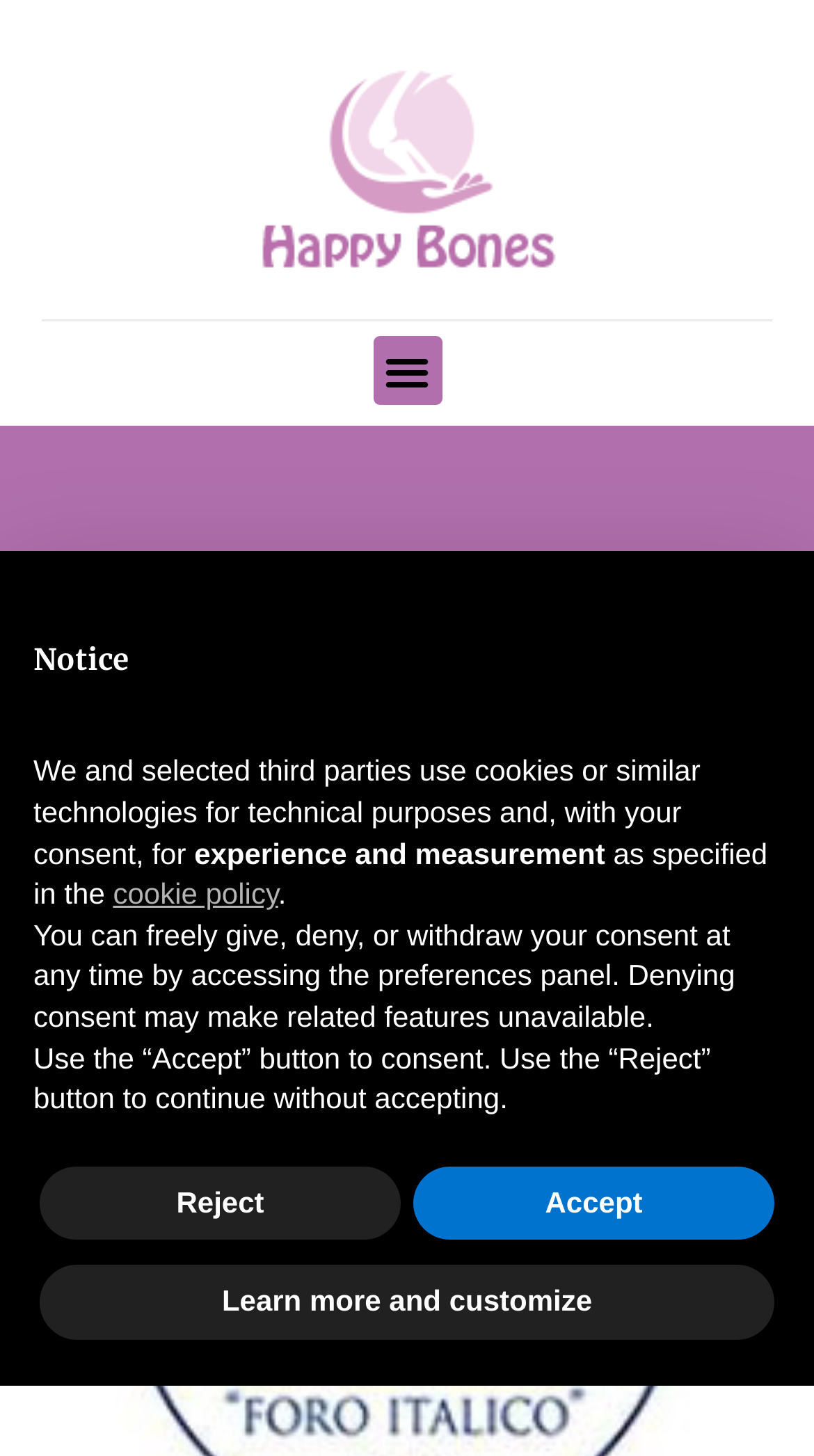Could you please study the image and provide a detailed answer to the question:
How many buttons are there in the notice section?

There are three buttons in the notice section: 'Learn more and customize', 'Reject', and 'Accept', which are used to manage user consent for cookies and similar technologies.